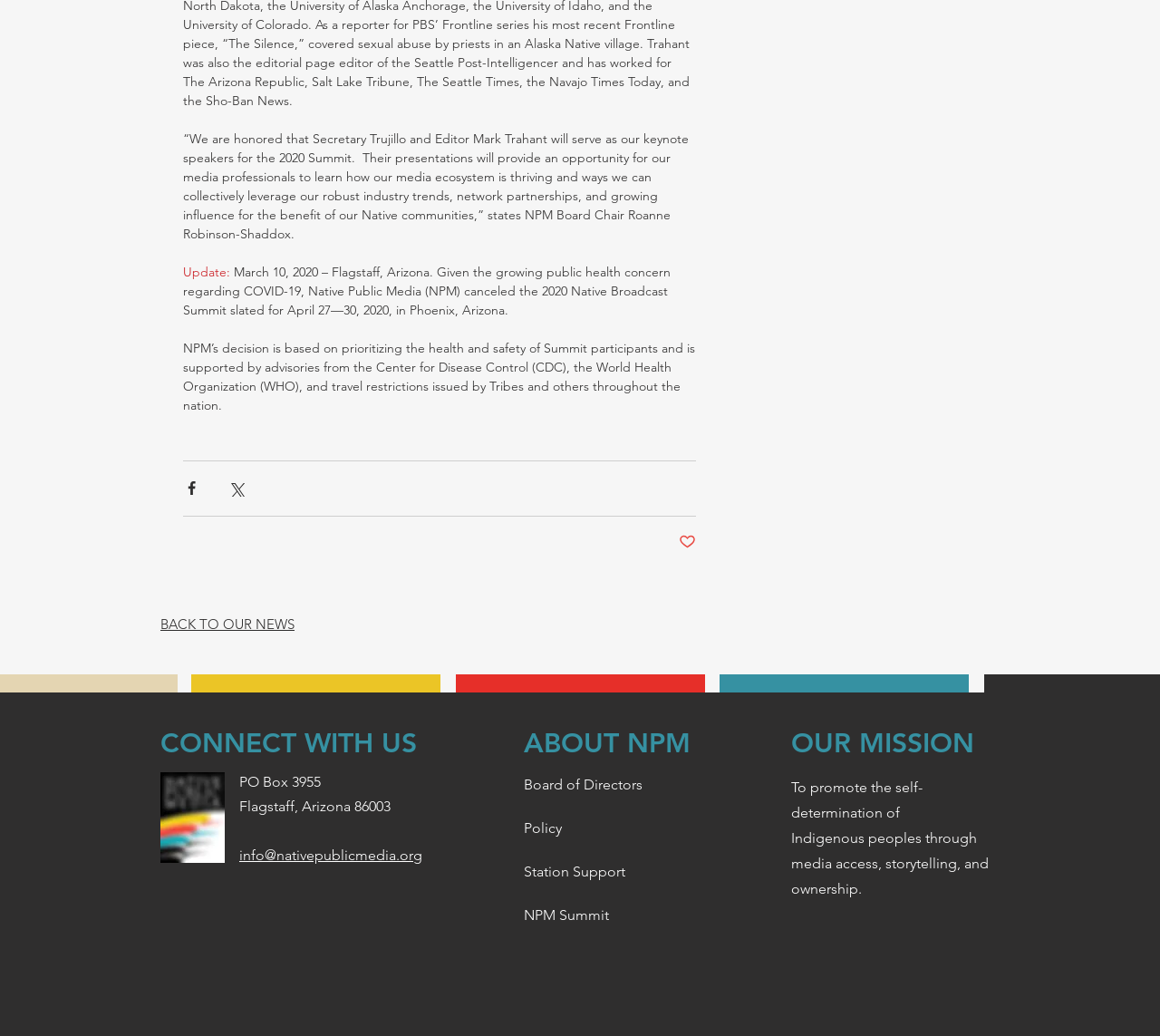Determine the bounding box coordinates of the clickable region to follow the instruction: "Visit NPM's mission page".

[0.682, 0.702, 0.84, 0.731]